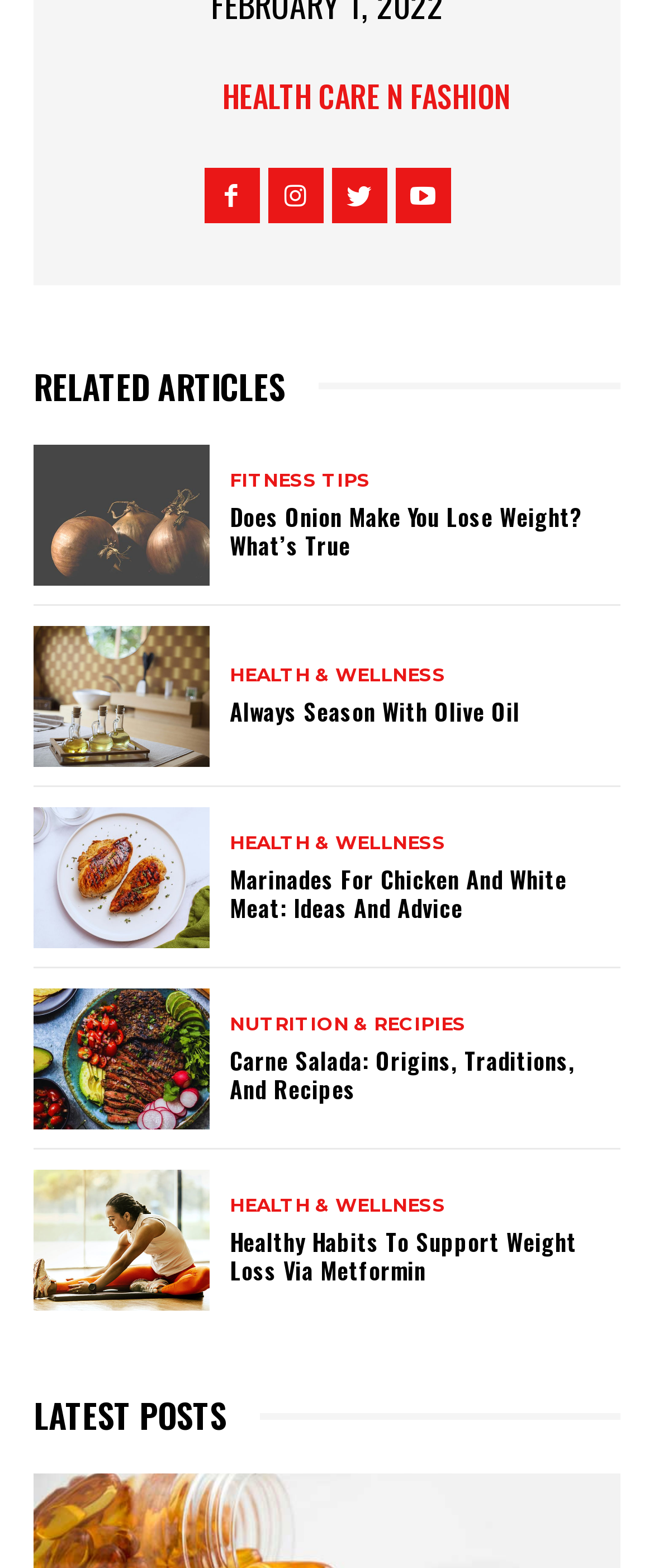Identify the bounding box coordinates of the section that should be clicked to achieve the task described: "Share on Twitter".

None